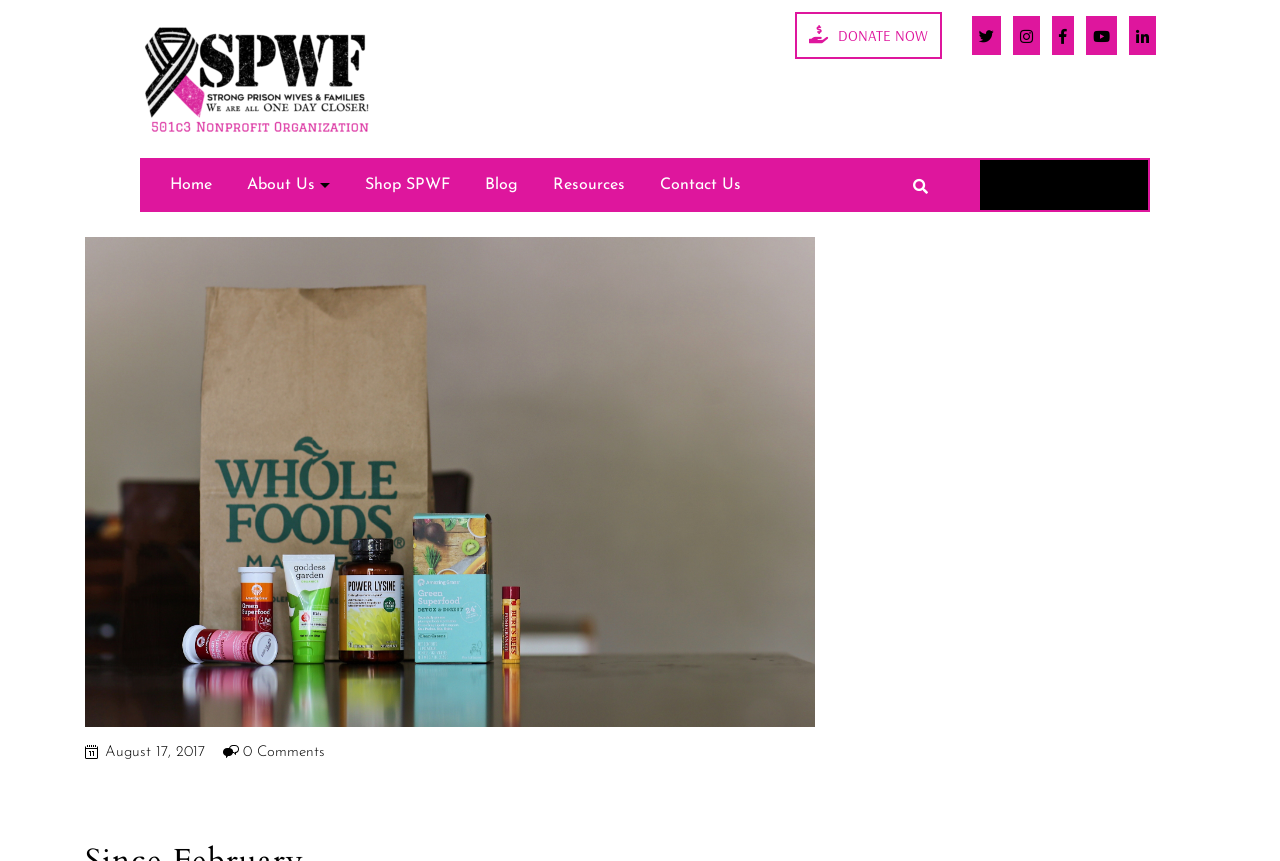What is the name of the organization?
Refer to the image and give a detailed response to the question.

The name of the organization can be found in the link at the top of the page, which says 'Strong Prison Wives and Families'. This is also the title of the webpage.